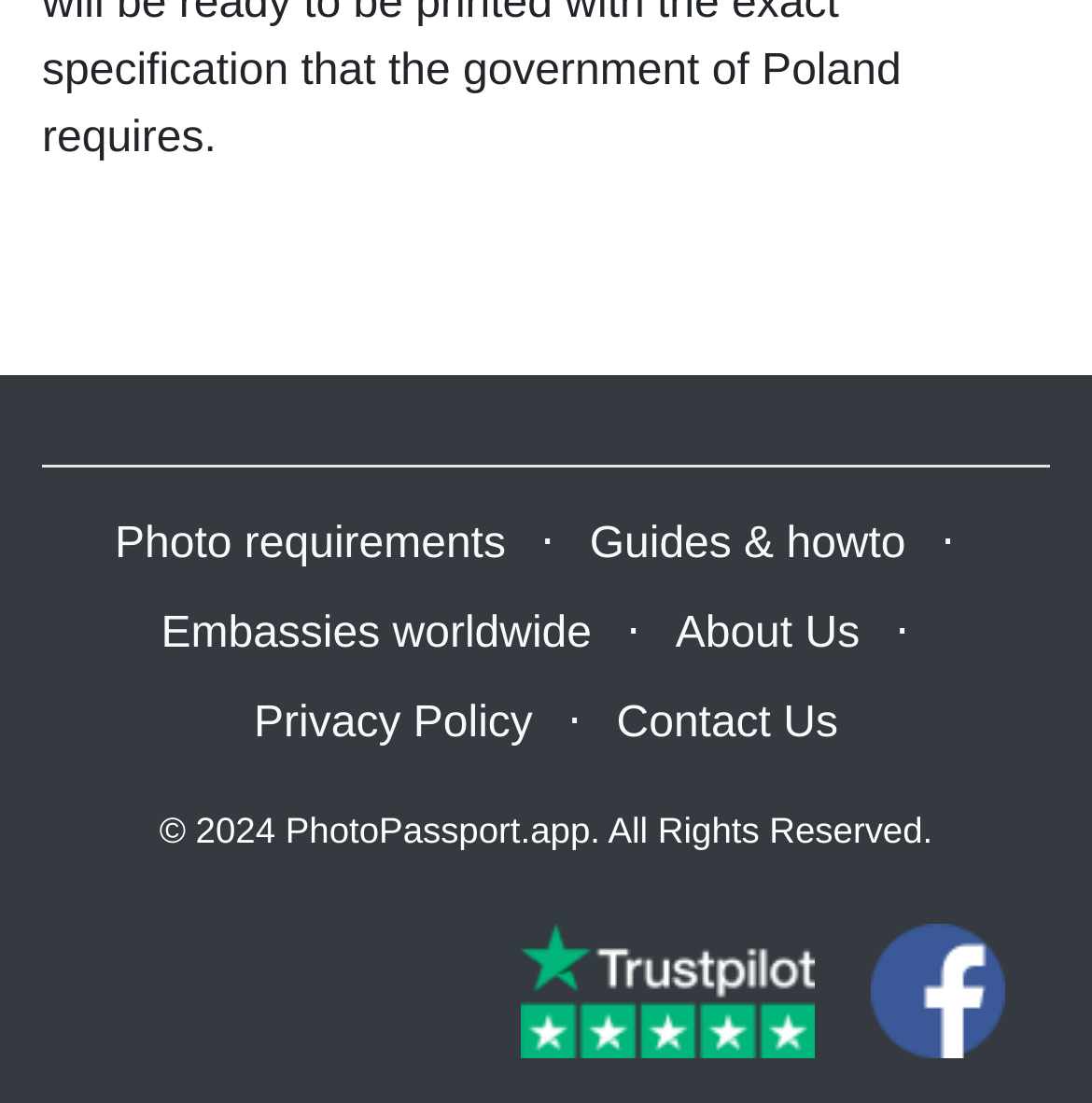Identify the bounding box of the UI element described as follows: "Privacy Policy". Provide the coordinates as four float numbers in the range of 0 to 1 [left, top, right, bottom].

[0.233, 0.634, 0.488, 0.678]